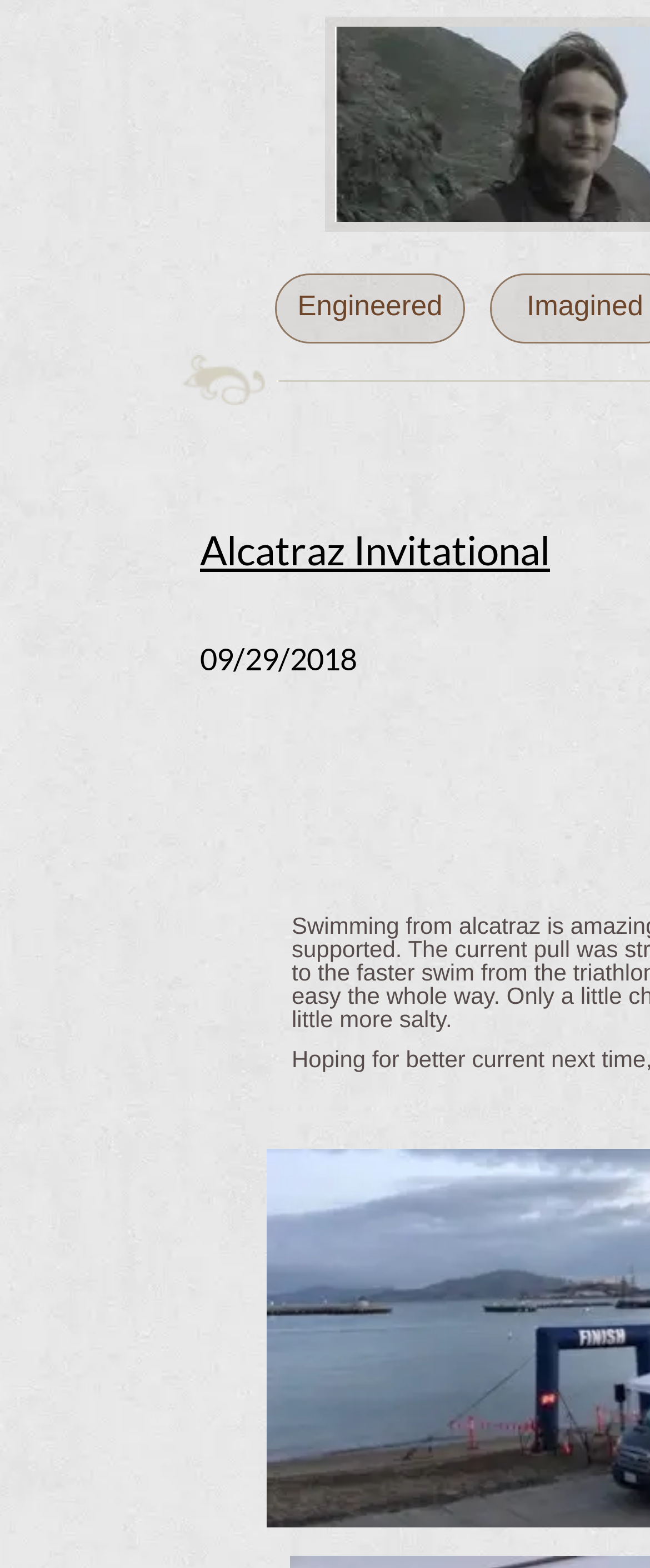How many links are present on the webpage?
Look at the image and construct a detailed response to the question.

I counted the number of link elements on the webpage and found three links, 'Engineered', 'Imagined', and 'Alcatraz Invitational'.